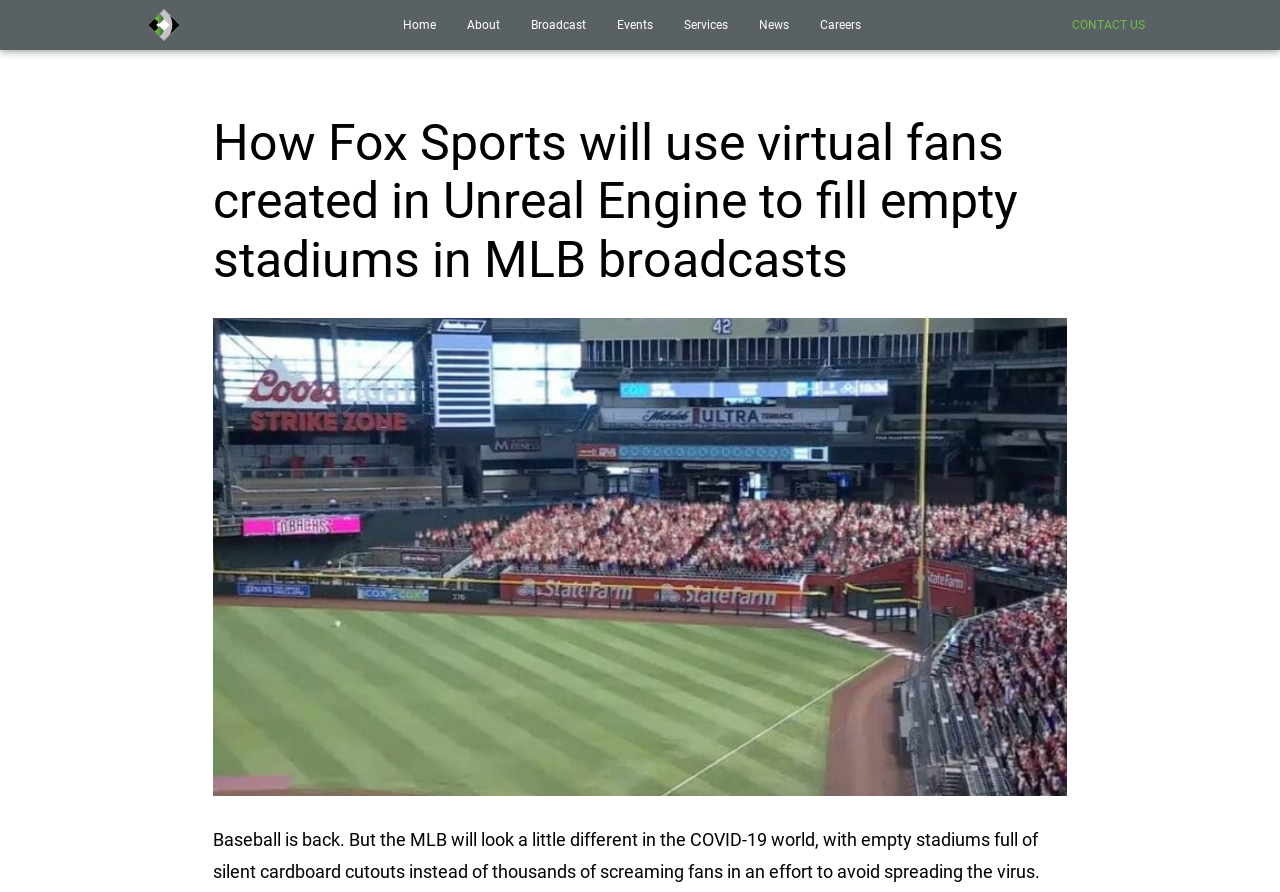Create a detailed description of the webpage's content and layout.

The webpage is about SportsMedia Technology (SMT) and its involvement in creating virtual fans for MLB broadcasts. At the top left of the page, there is a link and an image, both labeled "SMT (SportsMEDIA Technology)". 

Below this, there is a navigation header with seven links: "Home", "About", "Broadcast", "Events", "Services", "News", and "Careers", arranged horizontally from left to right. 

On the right side of the page, there is a "CONTACT US" link. Above this link, there is a heading that reads "How Fox Sports will use virtual fans created in Unreal Engine to fill empty stadiums in MLB broadcasts". This heading is positioned near the top of the page, spanning almost the entire width. 

Below the heading, there is a large image that takes up most of the page's width and height. The image is likely related to the topic of virtual fans in MLB broadcasts.